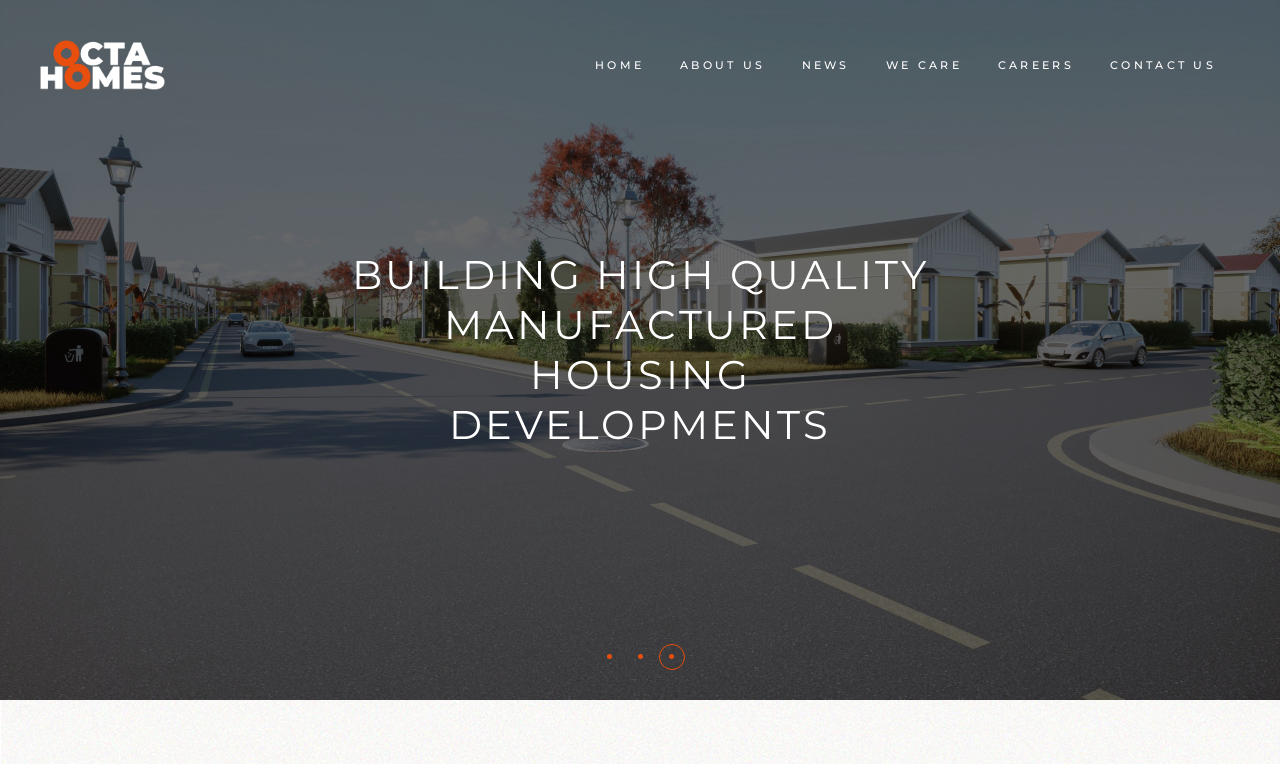Using the details from the image, please elaborate on the following question: How many menu items are in the top navigation?

The top navigation menu has 6 items: 'HOME', 'ABOUT US', 'NEWS', 'WE CARE', 'CAREERS', and 'CONTACT US'.